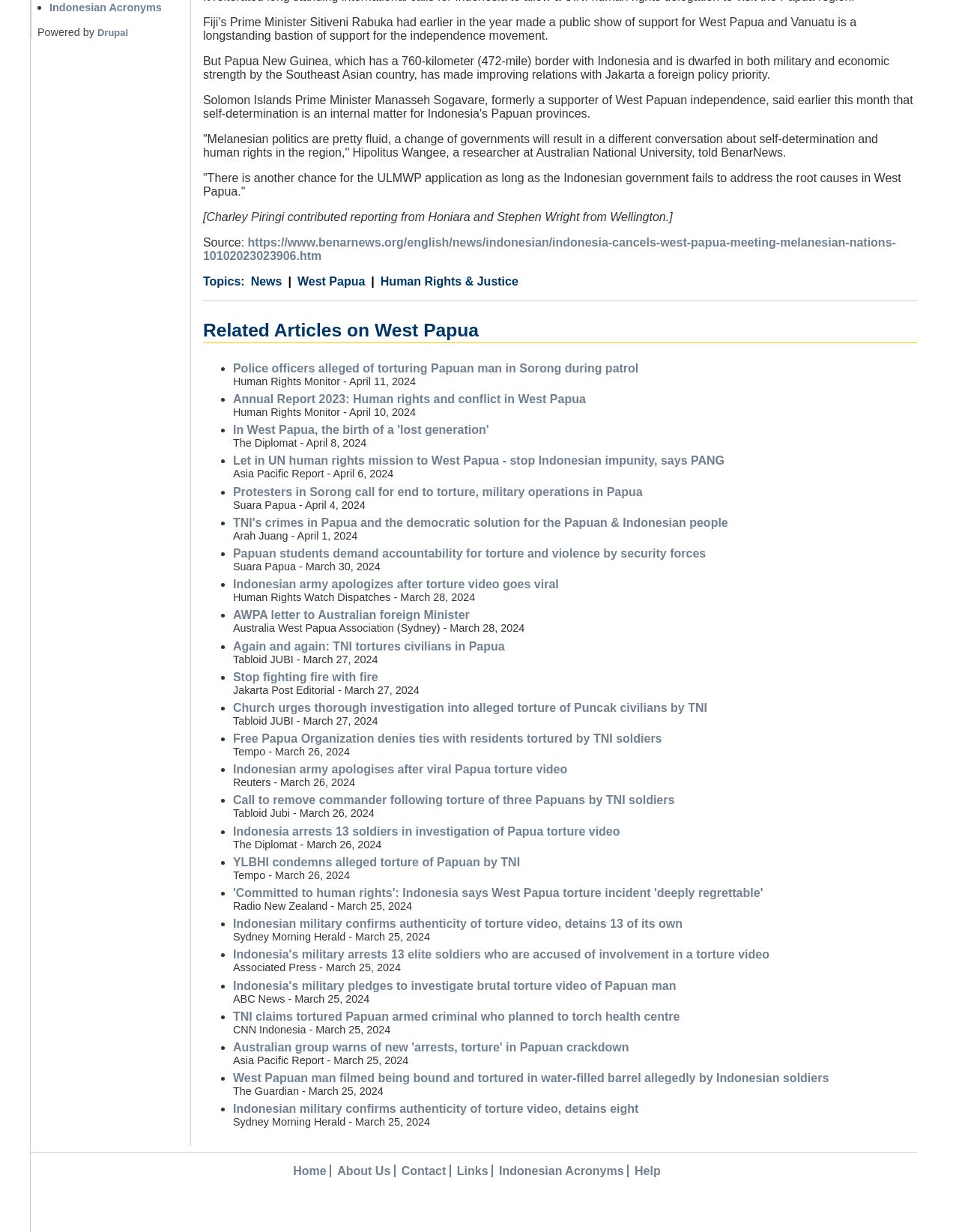Please determine the bounding box coordinates of the clickable area required to carry out the following instruction: "View the article 'Annual Report 2023: Human rights and conflict in West Papua'". The coordinates must be four float numbers between 0 and 1, represented as [left, top, right, bottom].

[0.243, 0.319, 0.611, 0.329]